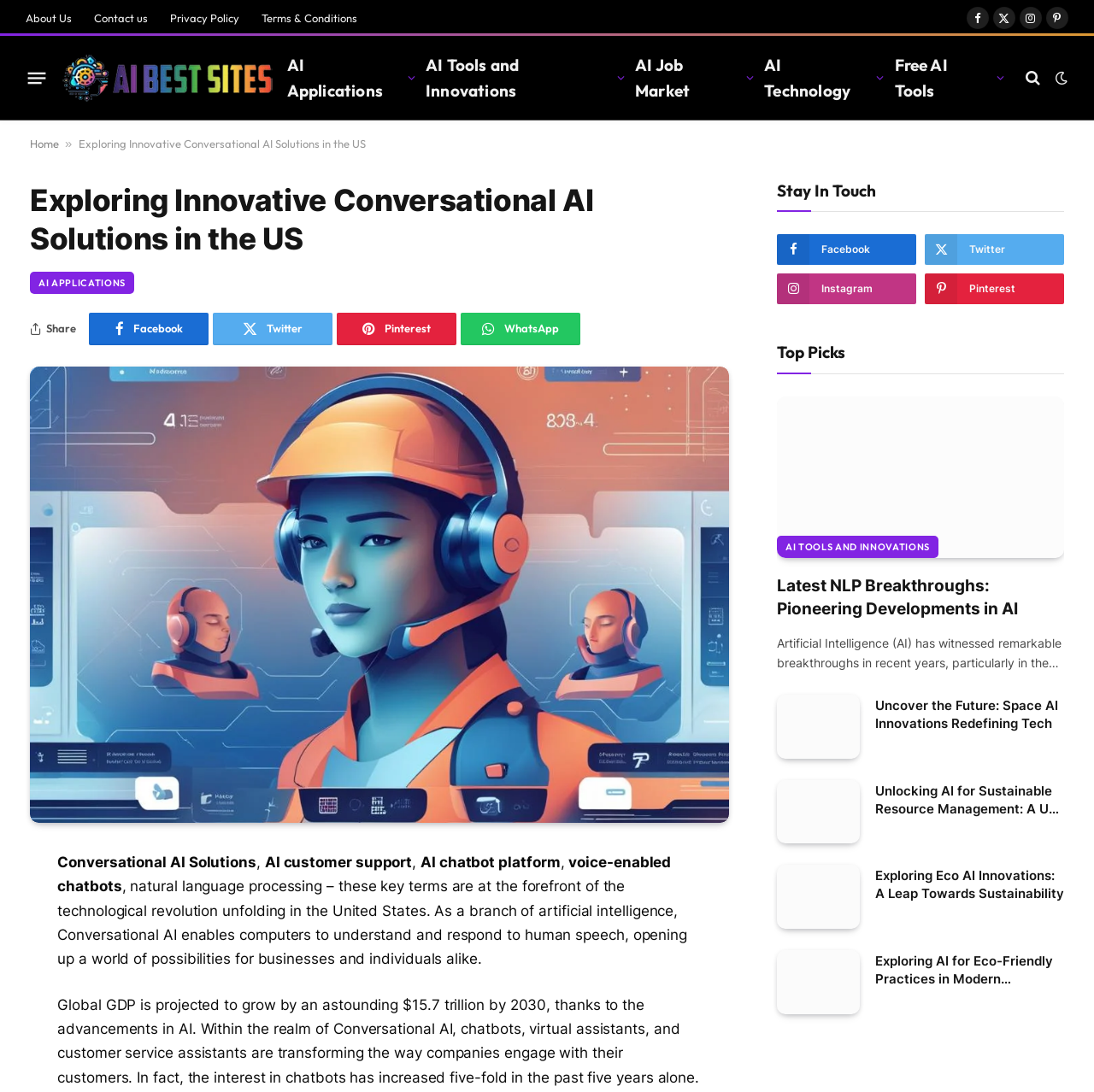Can you find the bounding box coordinates for the UI element given this description: "Pinterest"? Provide the coordinates as four float numbers between 0 and 1: [left, top, right, bottom].

[0.308, 0.286, 0.417, 0.316]